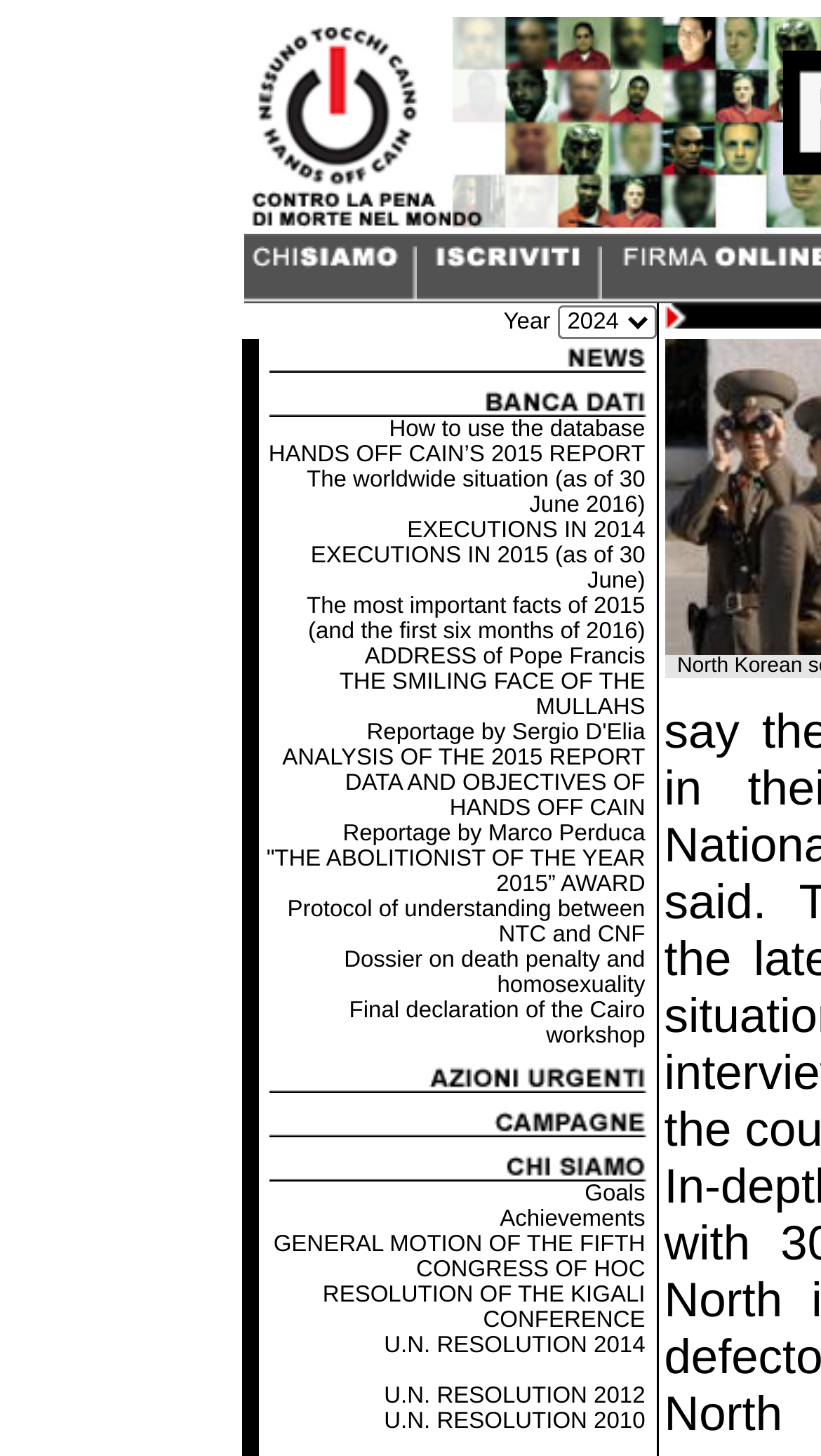Find and specify the bounding box coordinates that correspond to the clickable region for the instruction: "Click the link to view the 2015 report".

[0.294, 0.22, 0.471, 0.237]